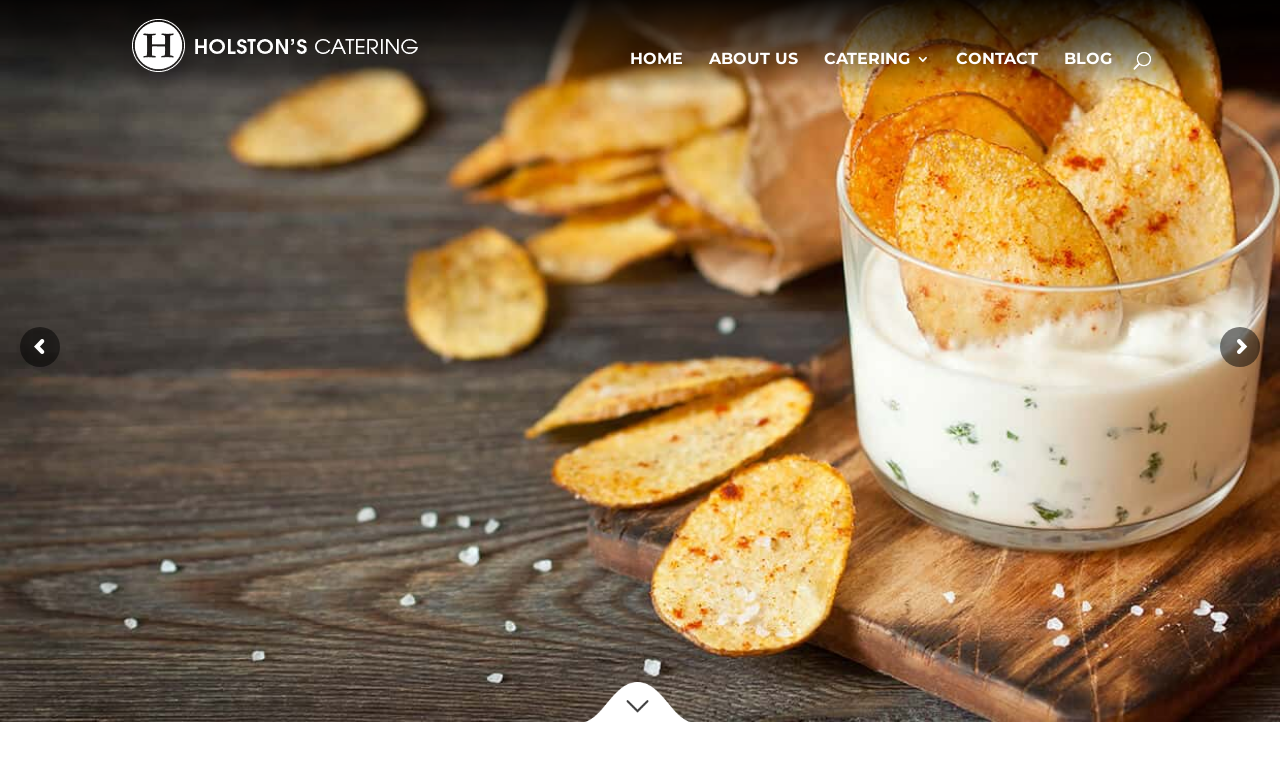Provide your answer to the question using just one word or phrase: Is there an image on the page?

Yes